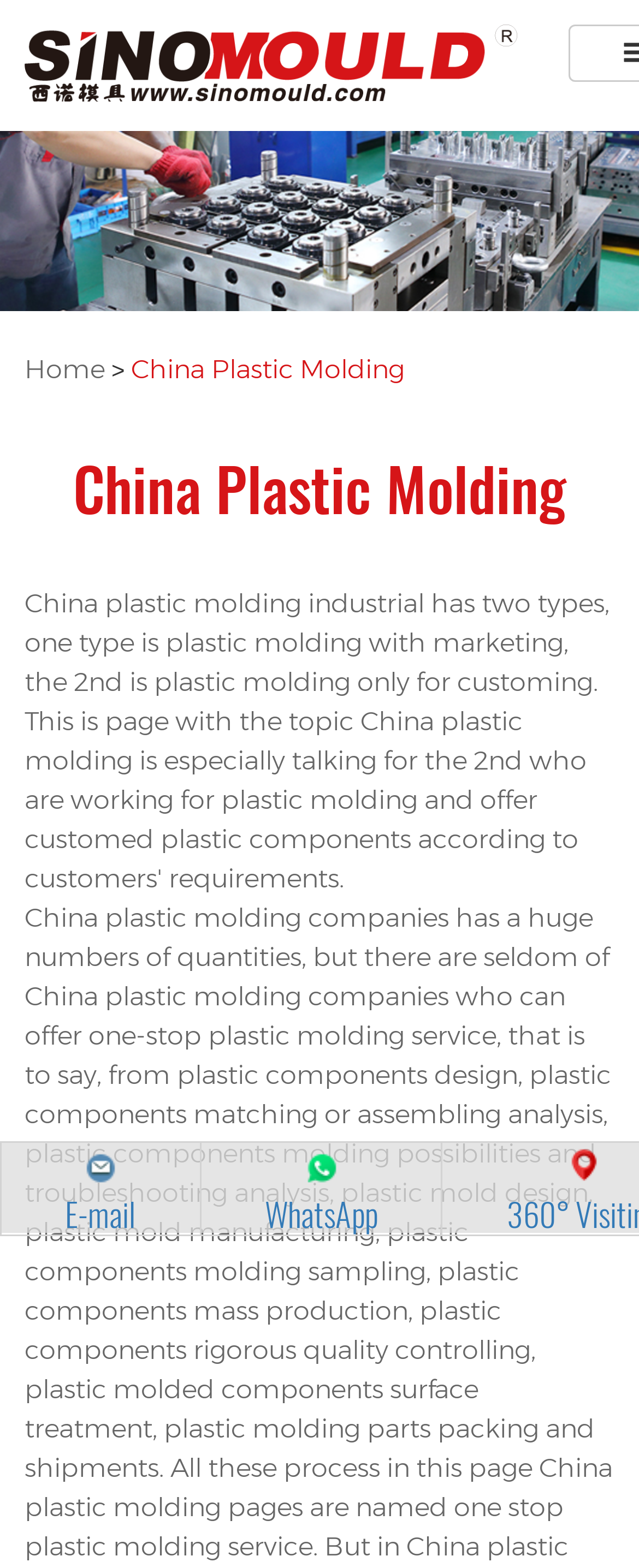Determine the bounding box coordinates for the HTML element described here: "E-mail".

[0.003, 0.729, 0.312, 0.787]